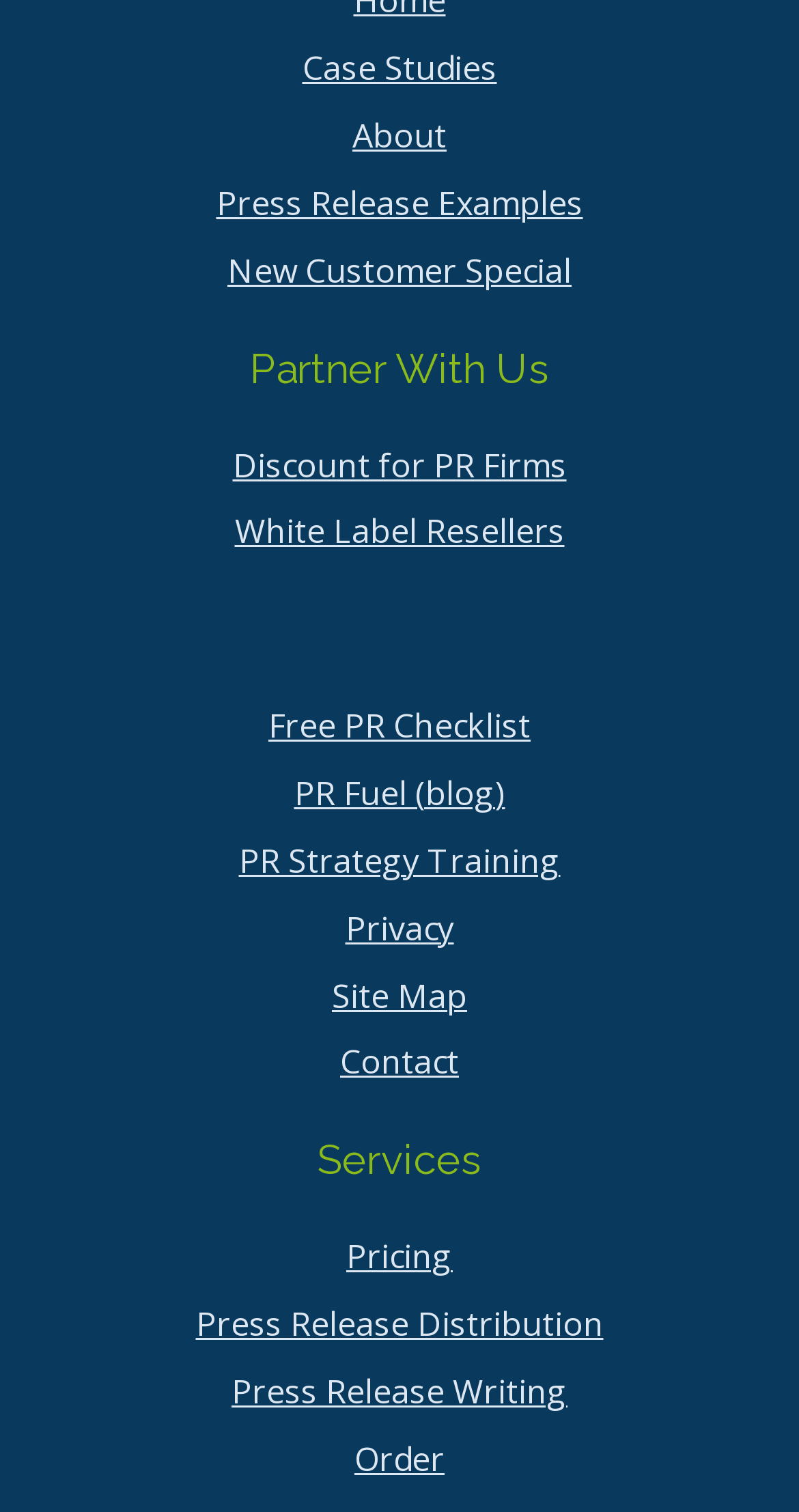How many headings are in the navigation menu?
Using the image provided, answer with just one word or phrase.

3